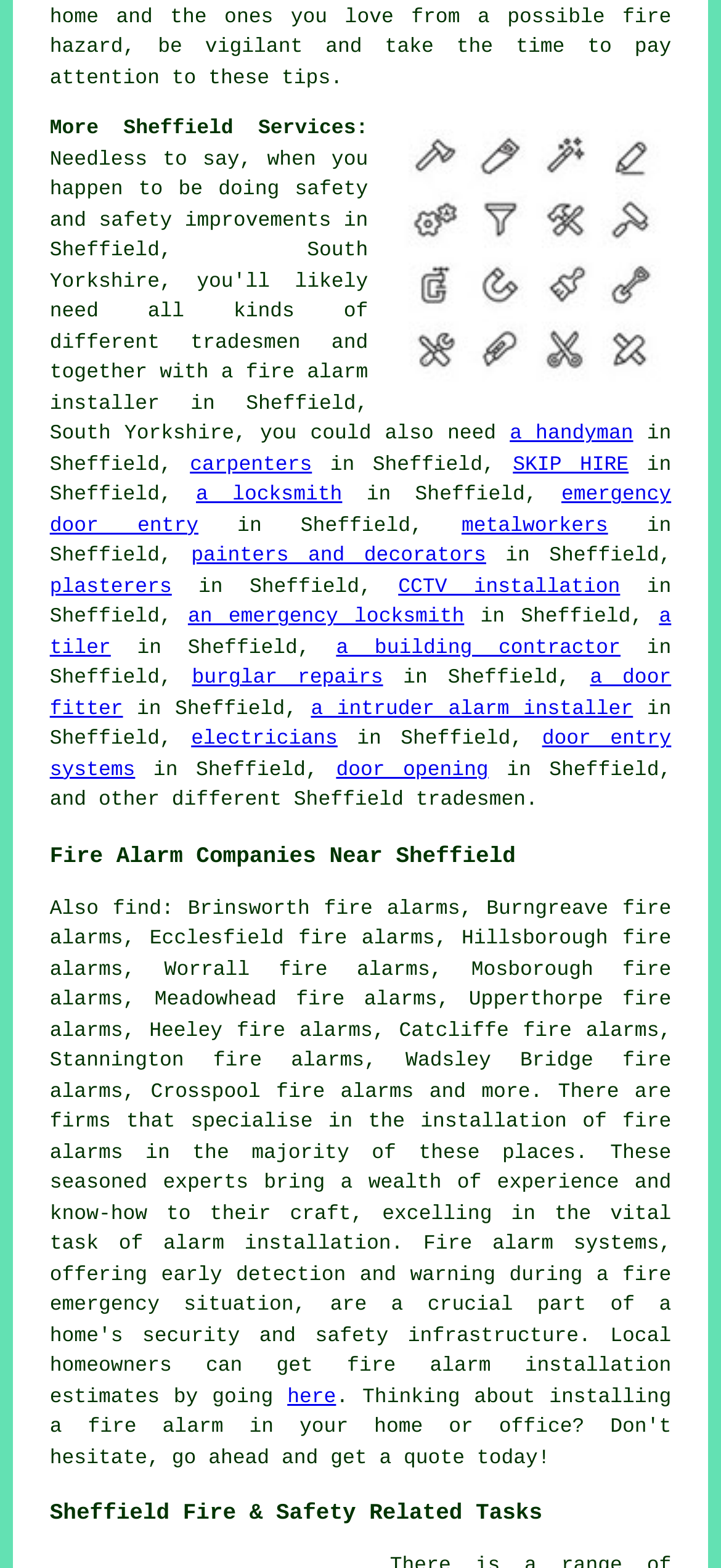Find the bounding box coordinates of the clickable element required to execute the following instruction: "Find ' SKIP HIRE'". Provide the coordinates as four float numbers between 0 and 1, i.e., [left, top, right, bottom].

[0.711, 0.29, 0.872, 0.304]